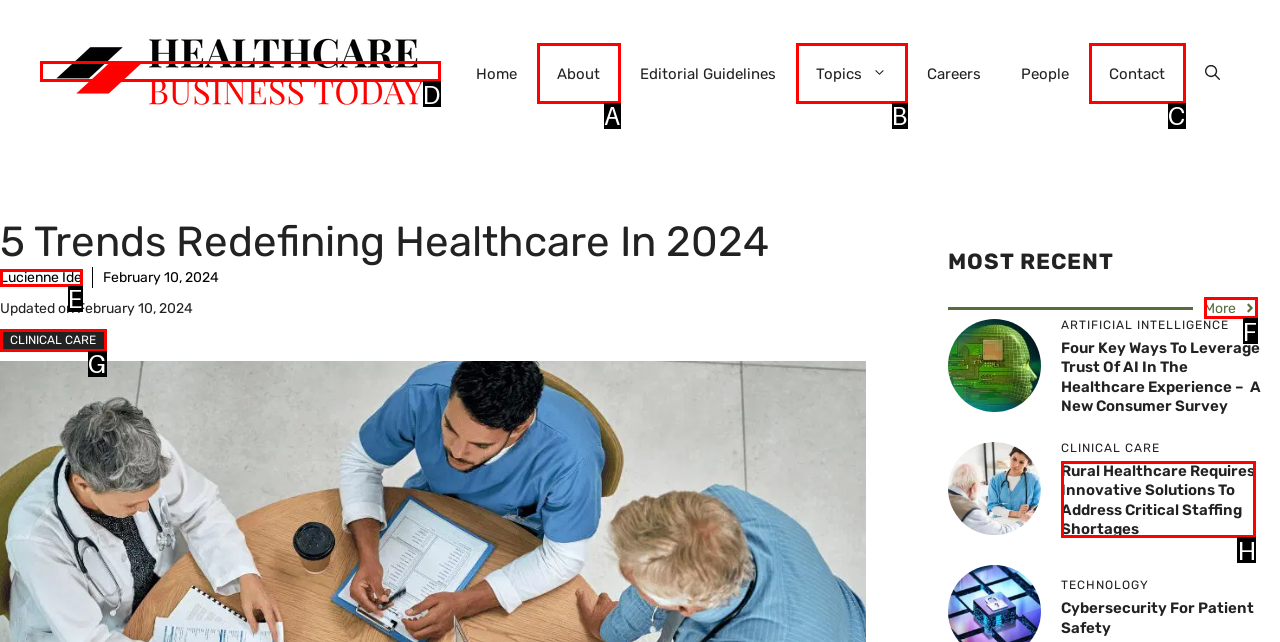Decide which UI element to click to accomplish the task: Visit MyUFHealth
Respond with the corresponding option letter.

None